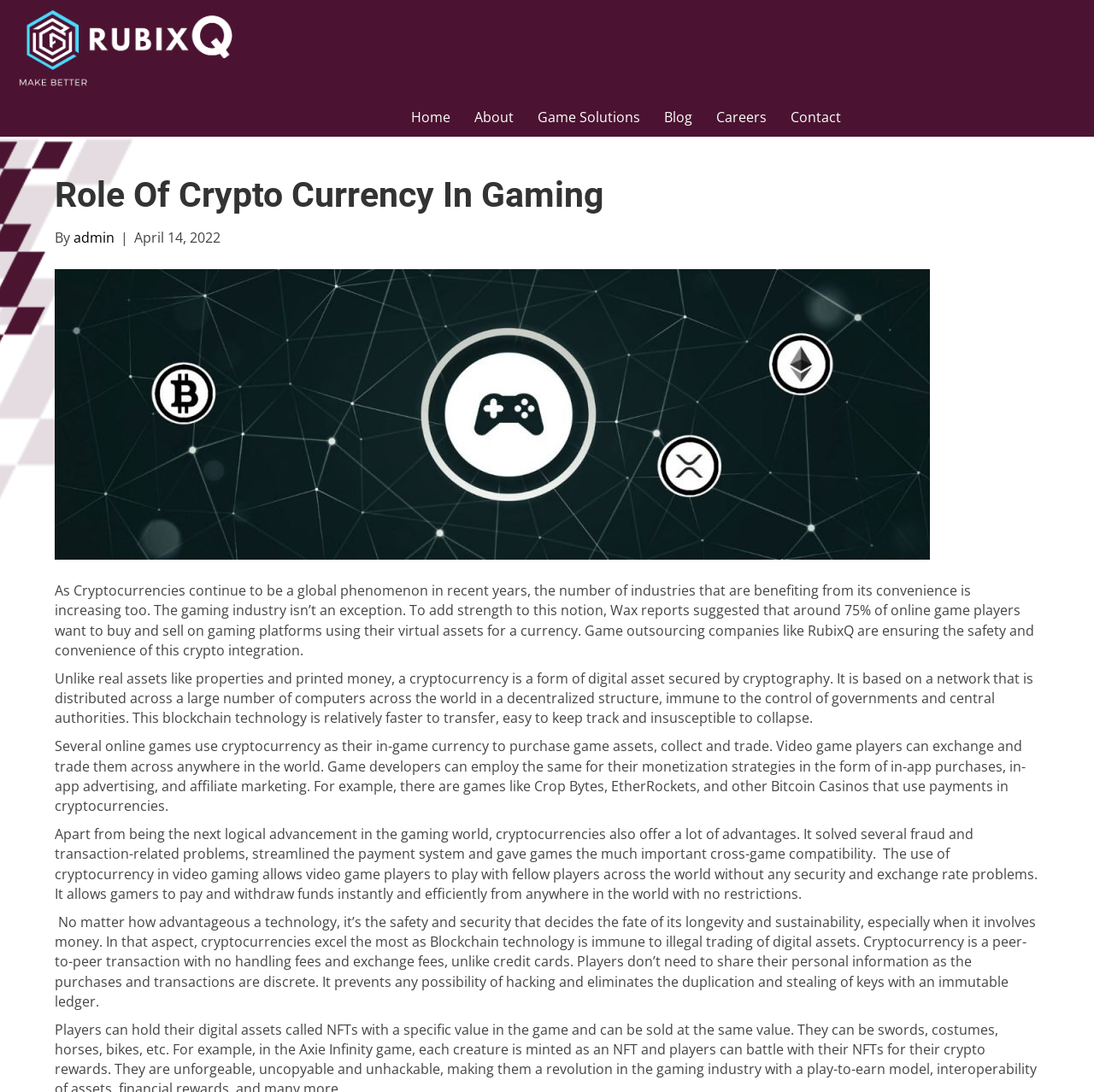Find the bounding box coordinates of the clickable element required to execute the following instruction: "See all recent posts". Provide the coordinates as four float numbers between 0 and 1, i.e., [left, top, right, bottom].

None